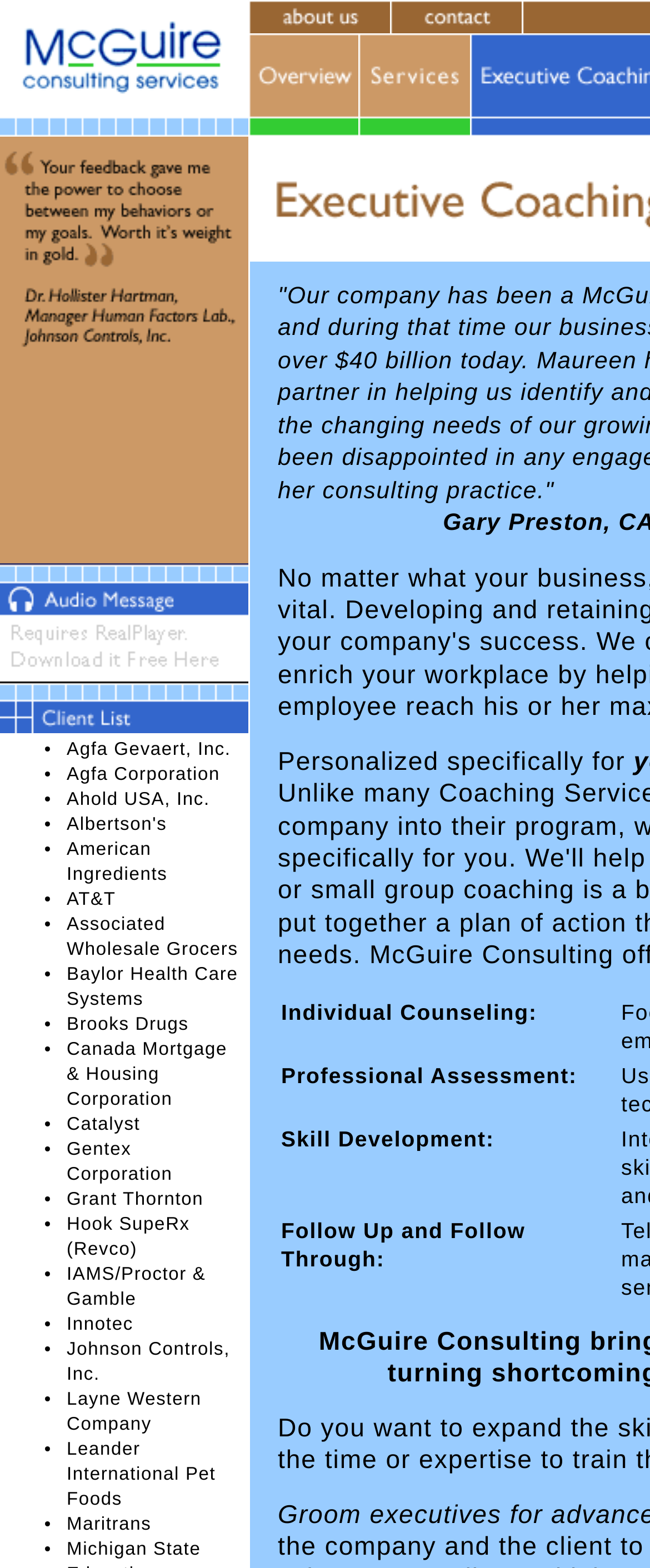Provide the bounding box coordinates for the UI element described in this sentence: "name="overview"". The coordinates should be four float values between 0 and 1, i.e., [left, top, right, bottom].

[0.382, 0.073, 0.551, 0.091]